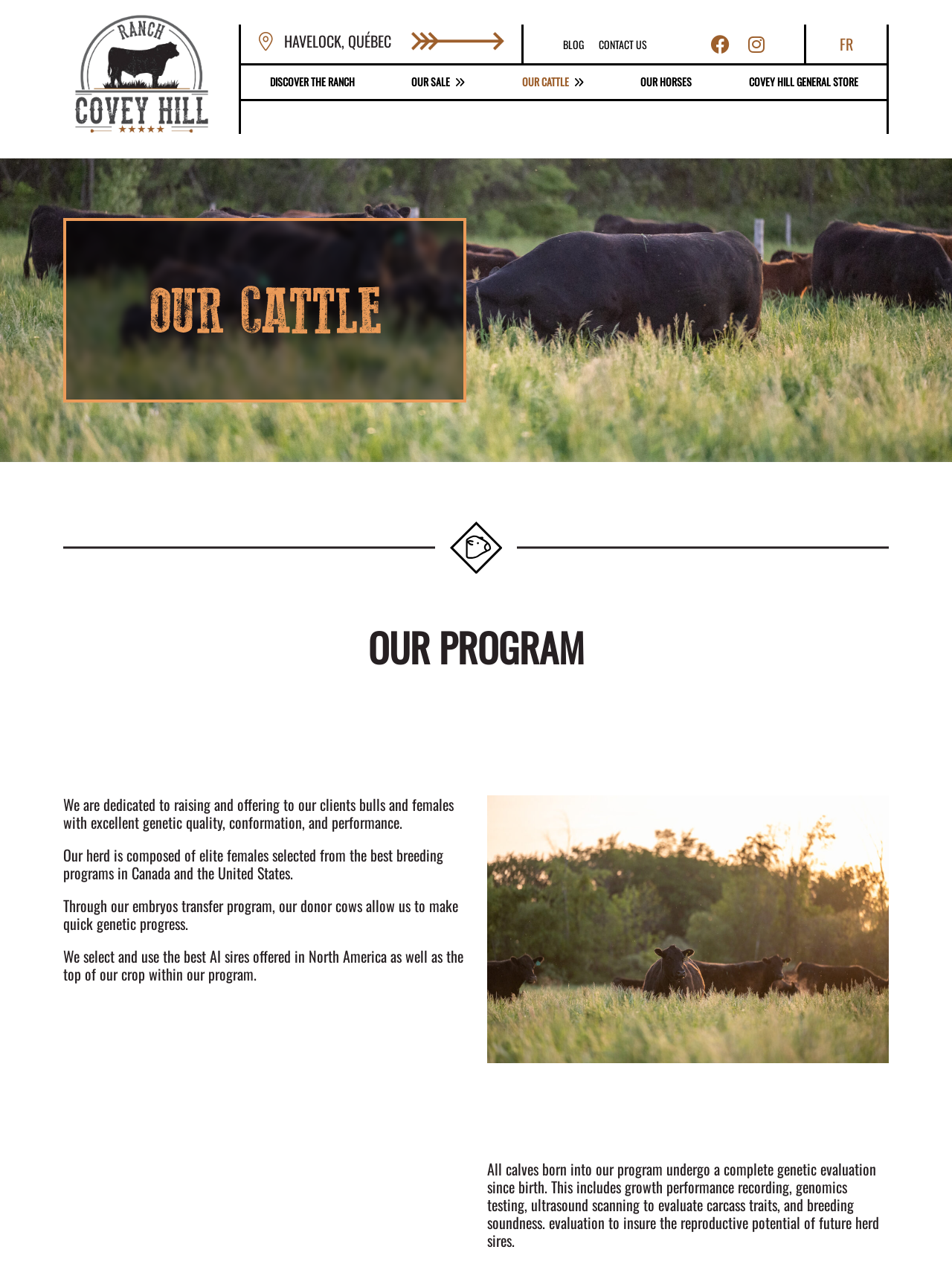Determine the bounding box coordinates of the target area to click to execute the following instruction: "Contact us."

[0.621, 0.028, 0.688, 0.042]